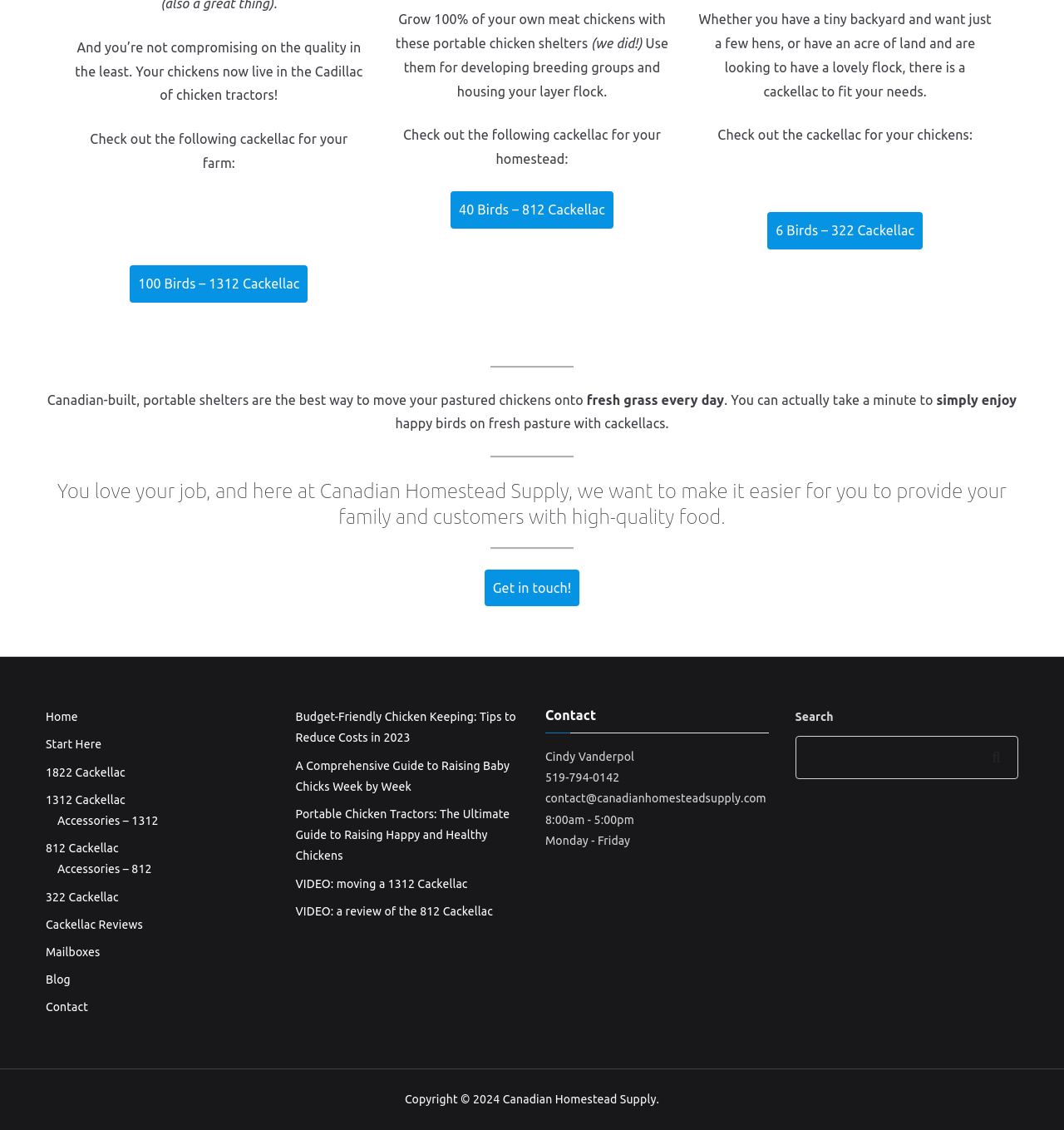Pinpoint the bounding box coordinates of the clickable area necessary to execute the following instruction: "Visit the 'Home' page". The coordinates should be given as four float numbers between 0 and 1, namely [left, top, right, bottom].

[0.043, 0.626, 0.253, 0.644]